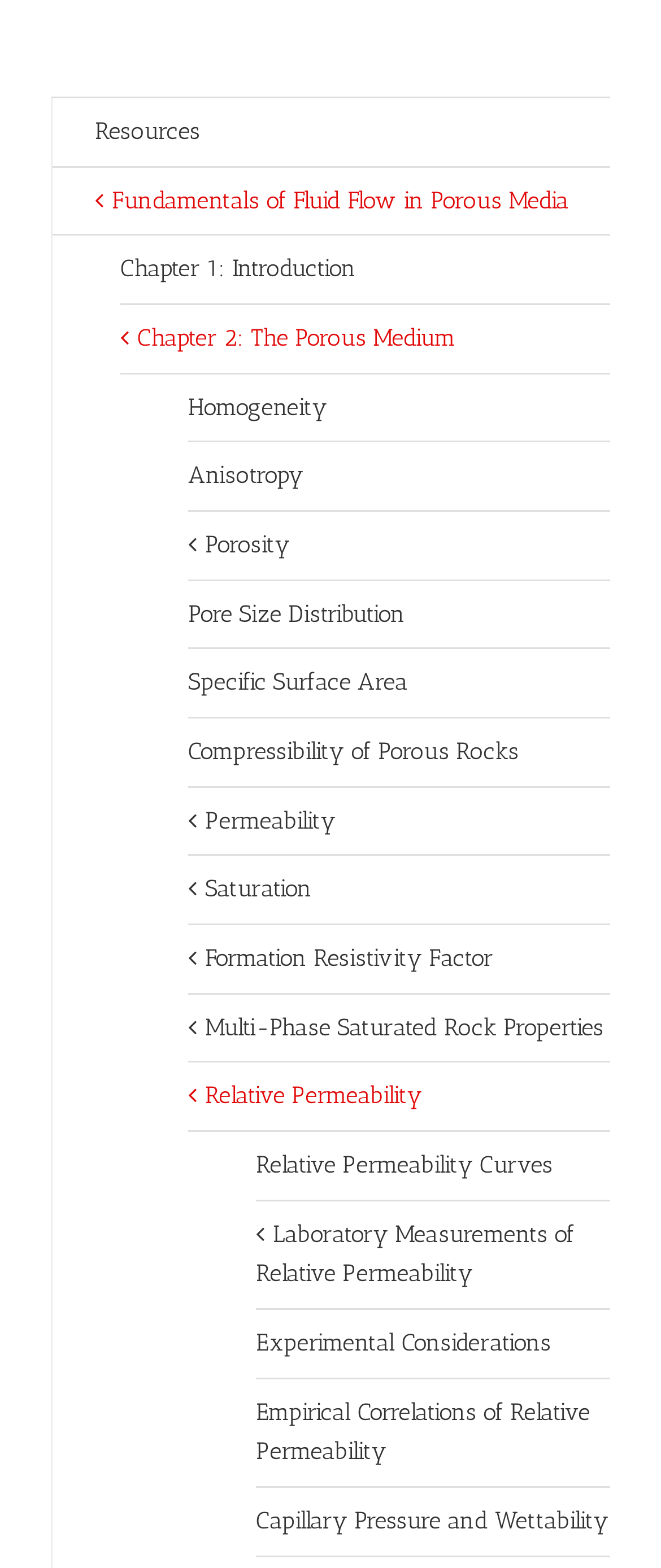Locate the bounding box coordinates of the element that should be clicked to execute the following instruction: "Read the ultimate guide to making money on TikTok".

None